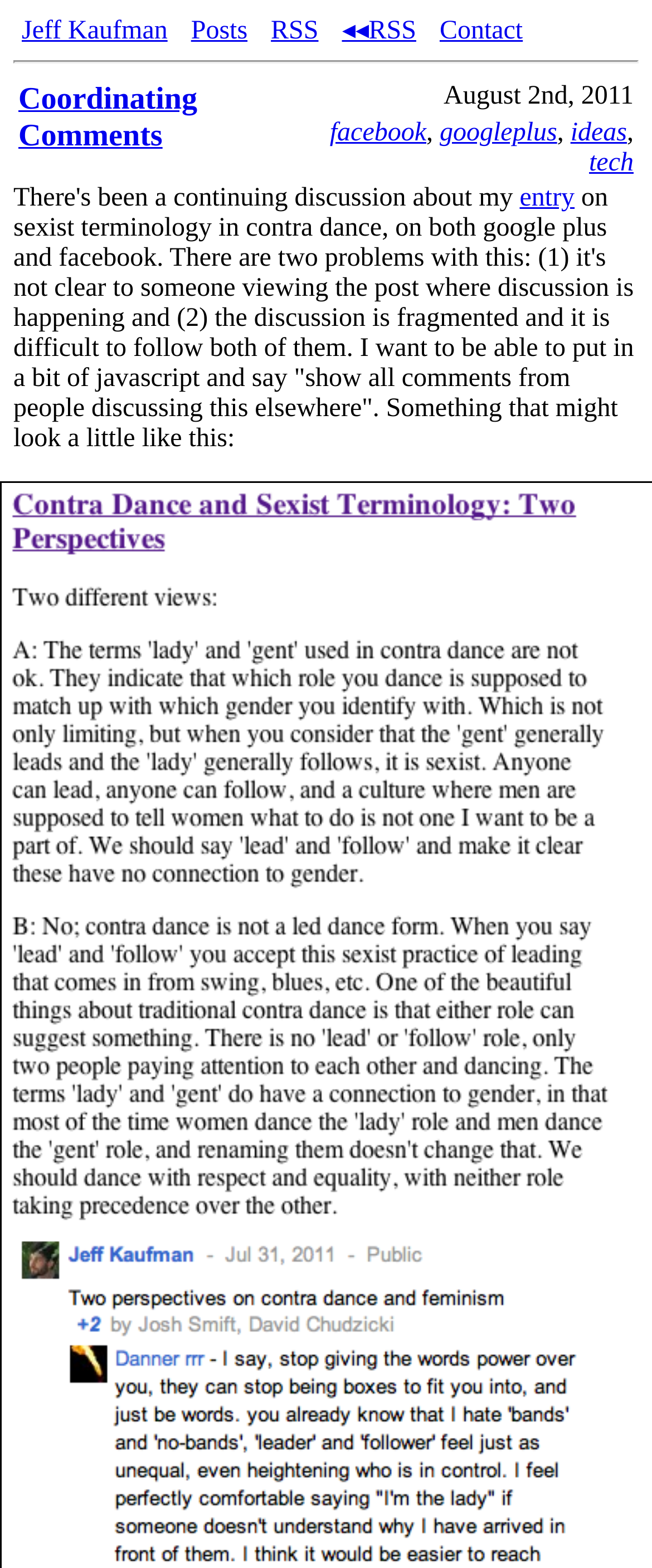Determine the bounding box coordinates for the UI element with the following description: "◂◂RSS". The coordinates should be four float numbers between 0 and 1, represented as [left, top, right, bottom].

[0.524, 0.011, 0.638, 0.029]